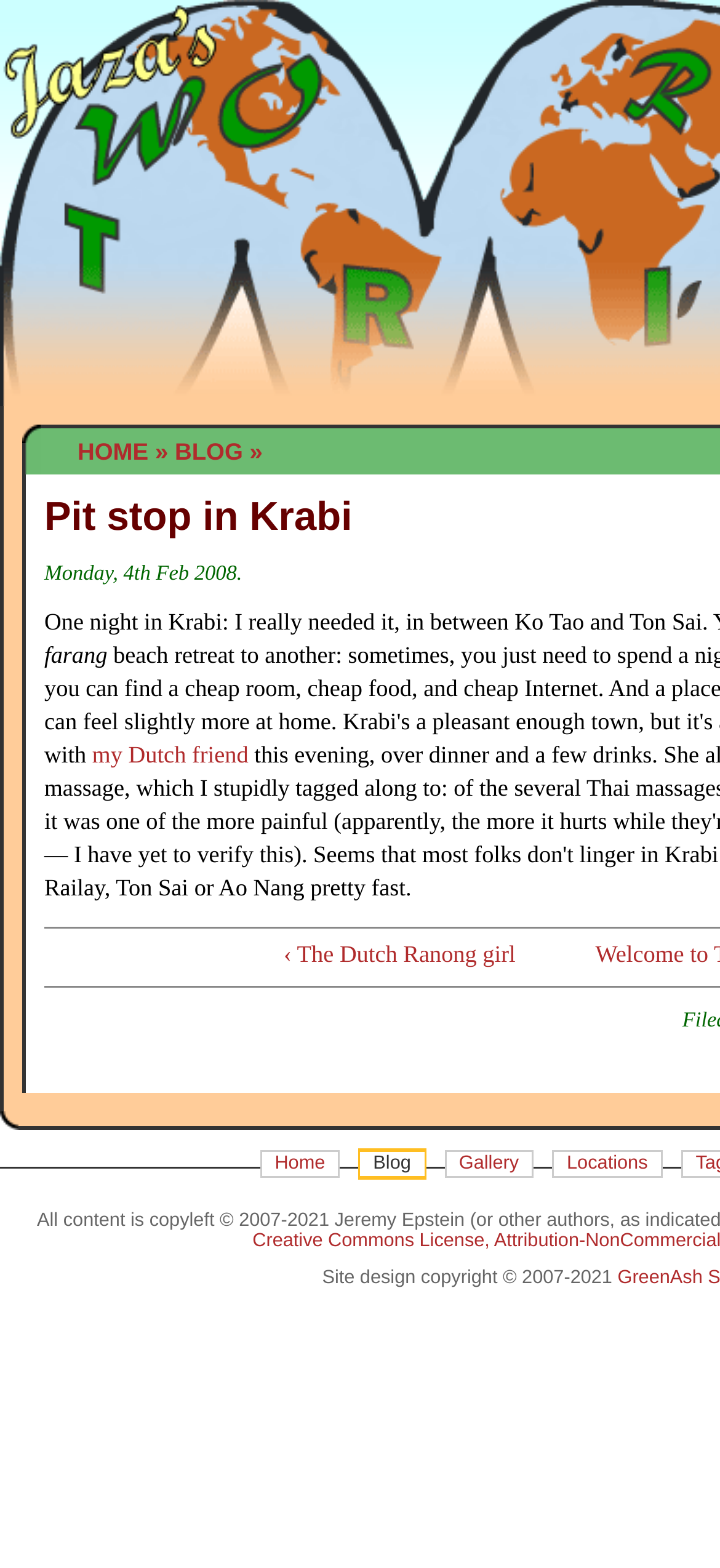Find the headline of the webpage and generate its text content.

Pit stop in Krabi